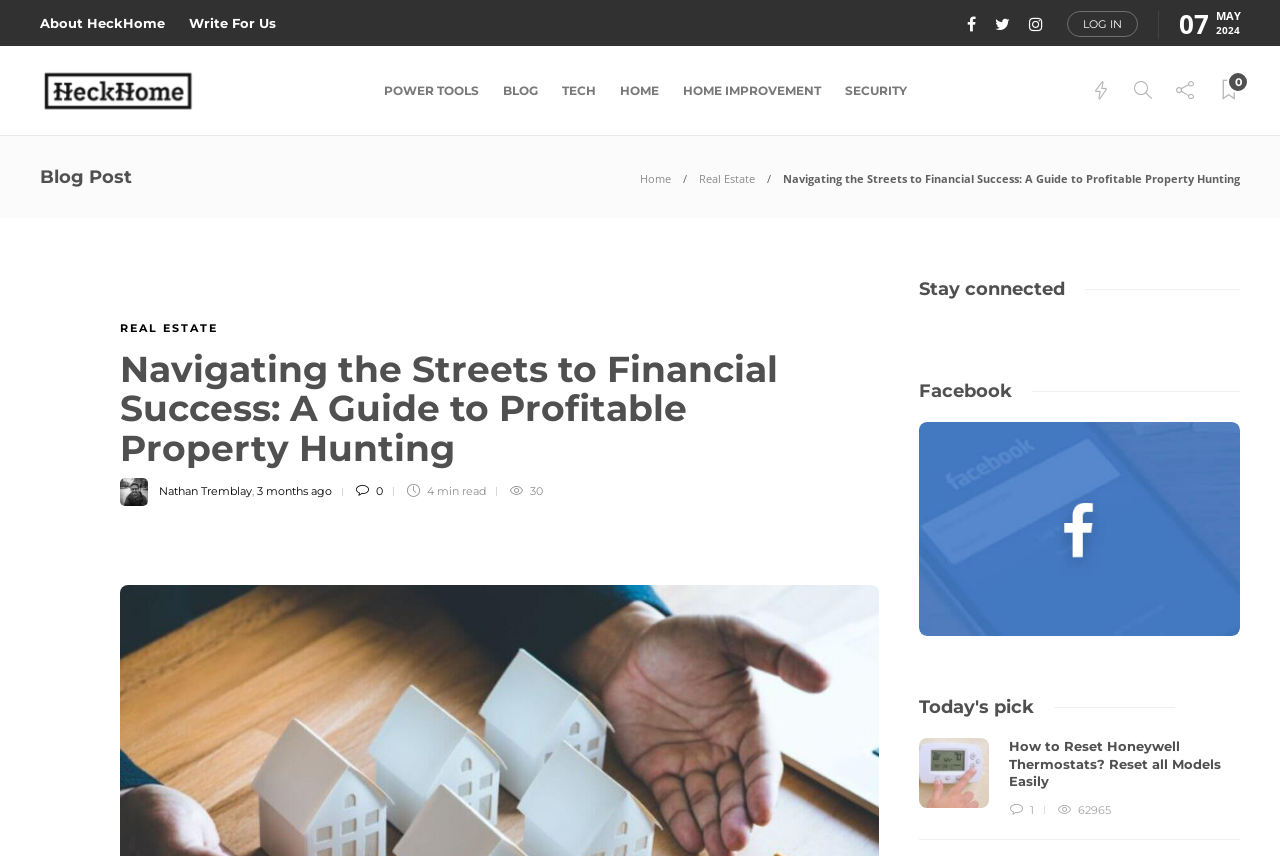Identify the bounding box coordinates for the region to click in order to carry out this instruction: "Click on the 'REAL ESTATE' link". Provide the coordinates using four float numbers between 0 and 1, formatted as [left, top, right, bottom].

[0.546, 0.199, 0.59, 0.217]